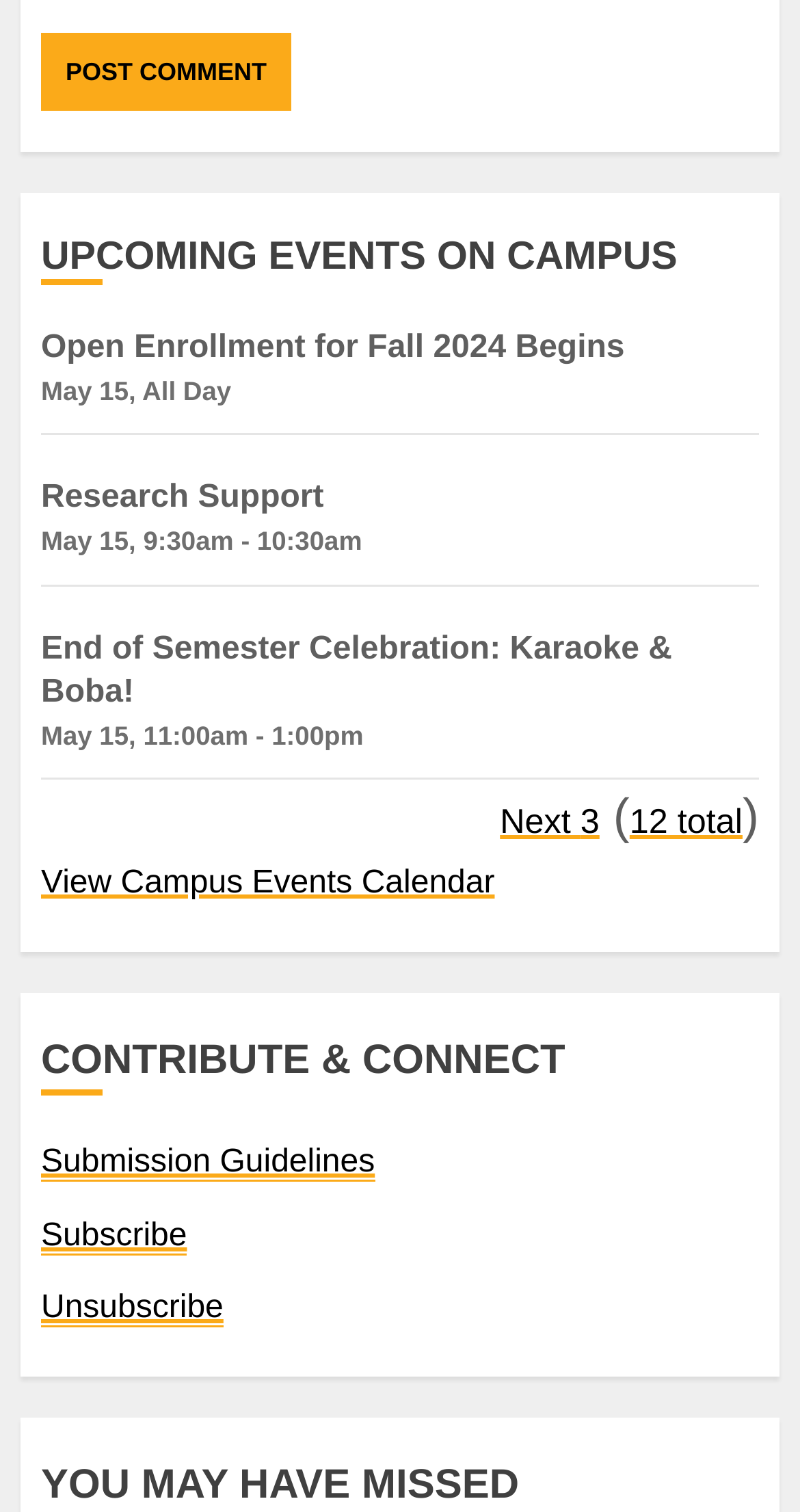Please identify the bounding box coordinates of the element I should click to complete this instruction: 'View upcoming events on campus'. The coordinates should be given as four float numbers between 0 and 1, like this: [left, top, right, bottom].

[0.051, 0.154, 0.949, 0.188]